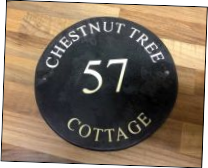Craft a thorough explanation of what is depicted in the image.

The image showcases a round cottage sign prominently featuring the text "CHESTNUT TREE" at the top, with the number "57" displayed centrally, and the word "COTTAGE" at the bottom. The sign is designed with a classic aesthetic, rendered in a sleek black background, which contrasts sharply with the golden lettering, enhancing its visibility. The edges of the sign are likely smooth, and it appears securely affixed, possibly for outdoor display. The background suggests a wooden surface, hinting at a welcoming, rustic charm suitable for a cozy, inviting cottage setting.